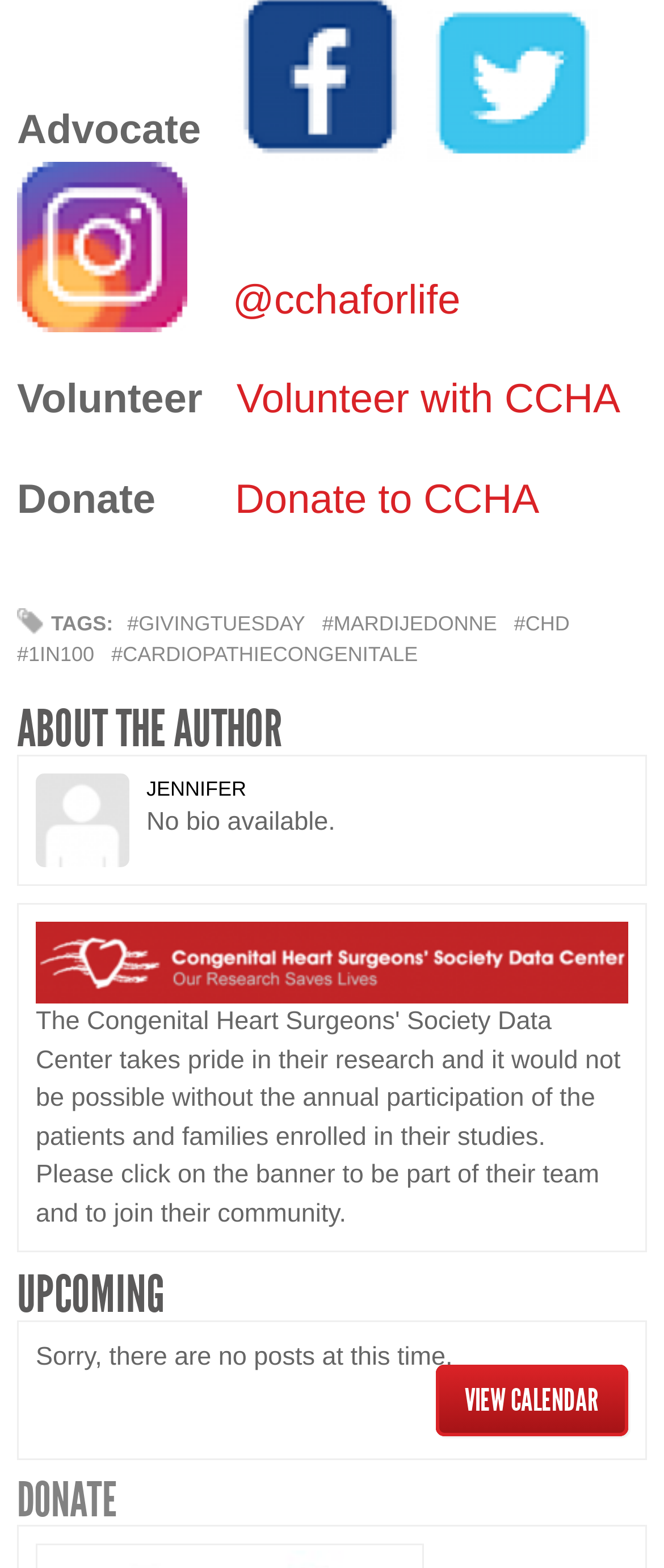Find the bounding box coordinates of the element to click in order to complete this instruction: "Explore 'TAGS'". The bounding box coordinates must be four float numbers between 0 and 1, denoted as [left, top, right, bottom].

None